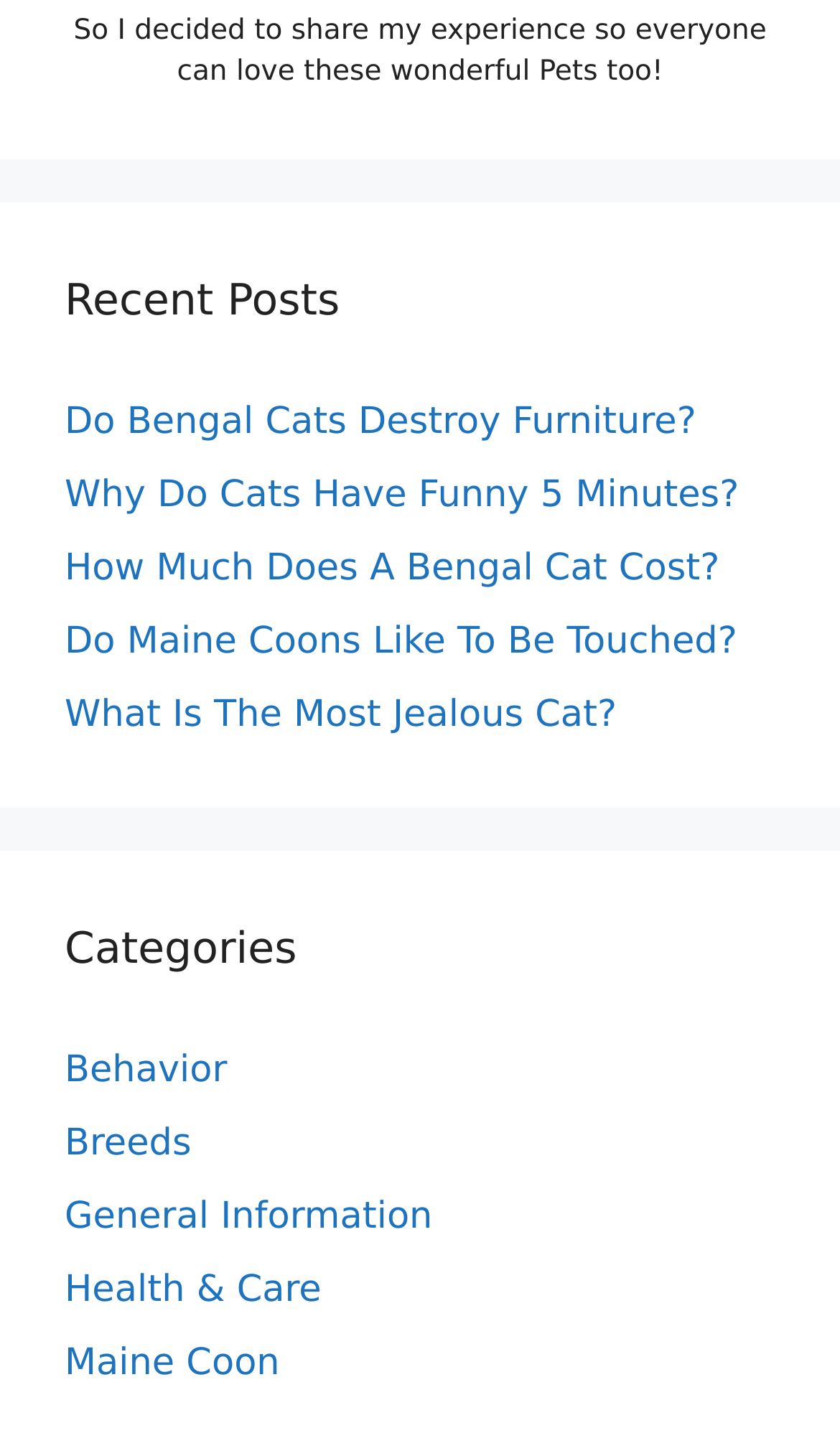Identify the bounding box coordinates for the UI element that matches this description: "Health & Care".

[0.077, 0.886, 0.383, 0.916]